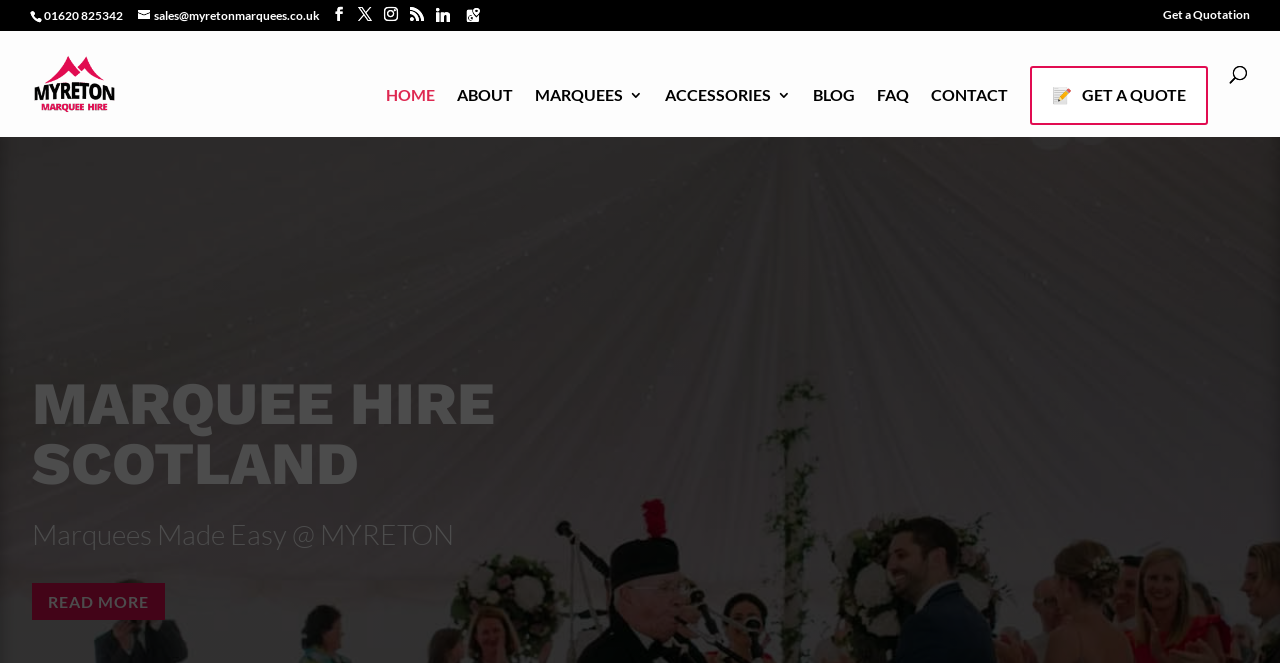Please identify the bounding box coordinates of the region to click in order to complete the given instruction: "Read the article 'Alegeri la Primăria Municipiului București – premisele unor clarificări'". The coordinates should be four float numbers between 0 and 1, i.e., [left, top, right, bottom].

None